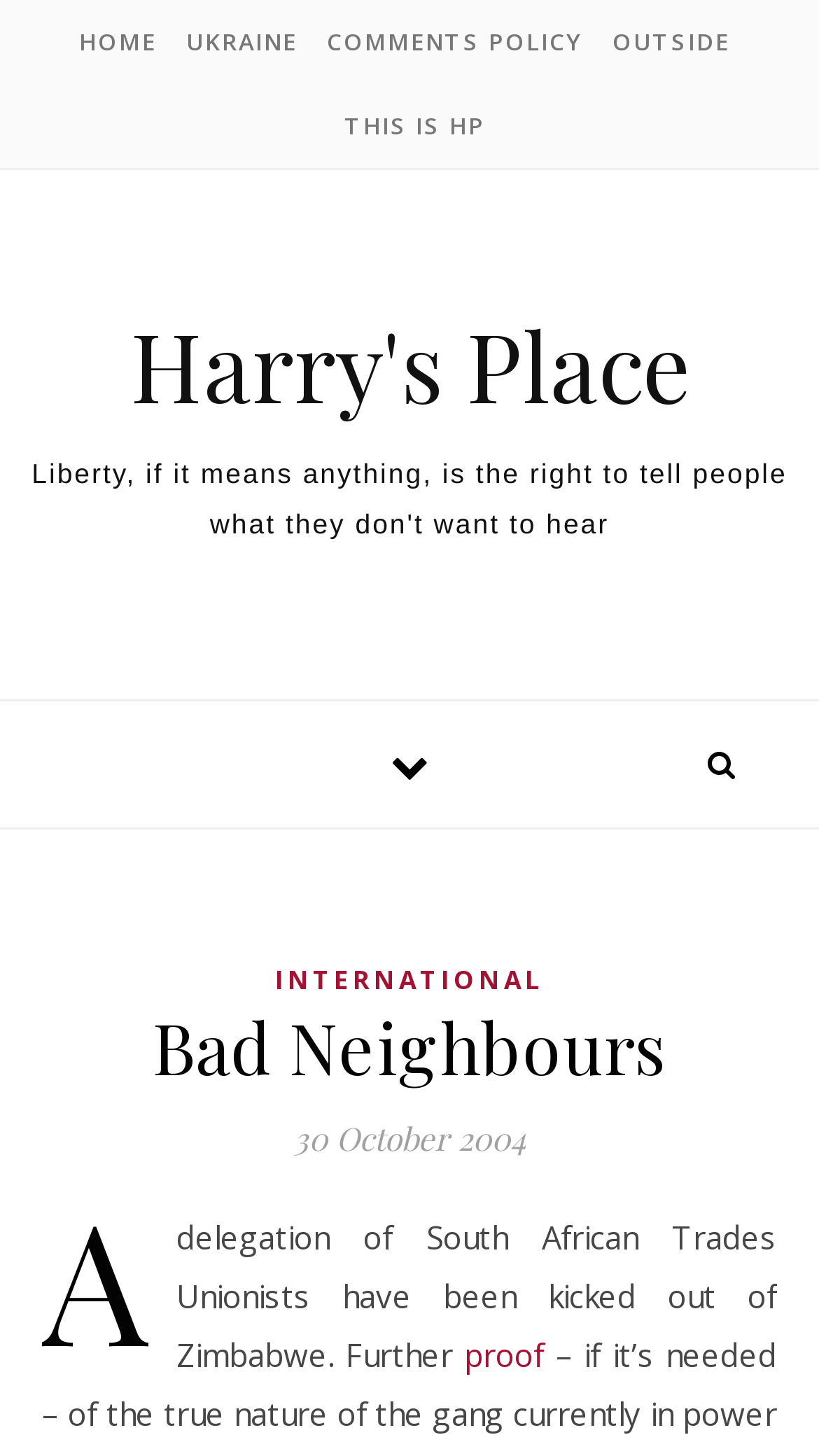Bounding box coordinates are specified in the format (top-left x, top-left y, bottom-right x, bottom-right y). All values are floating point numbers bounded between 0 and 1. Please provide the bounding box coordinate of the region this sentence describes: This is HP

[0.408, 0.058, 0.592, 0.115]